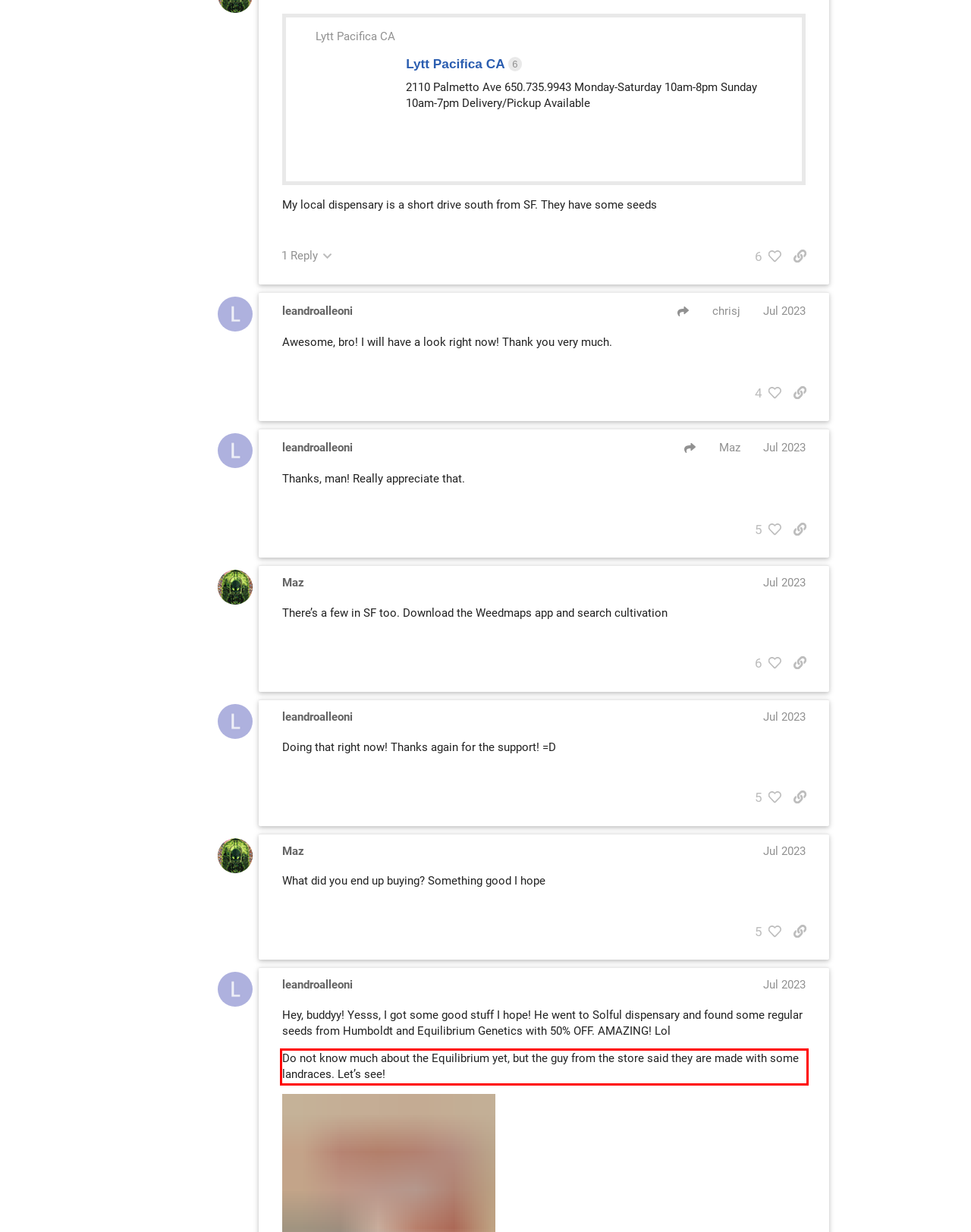You have a webpage screenshot with a red rectangle surrounding a UI element. Extract the text content from within this red bounding box.

Do not know much about the Equilibrium yet, but the guy from the store said they are made with some landraces. Let’s see!